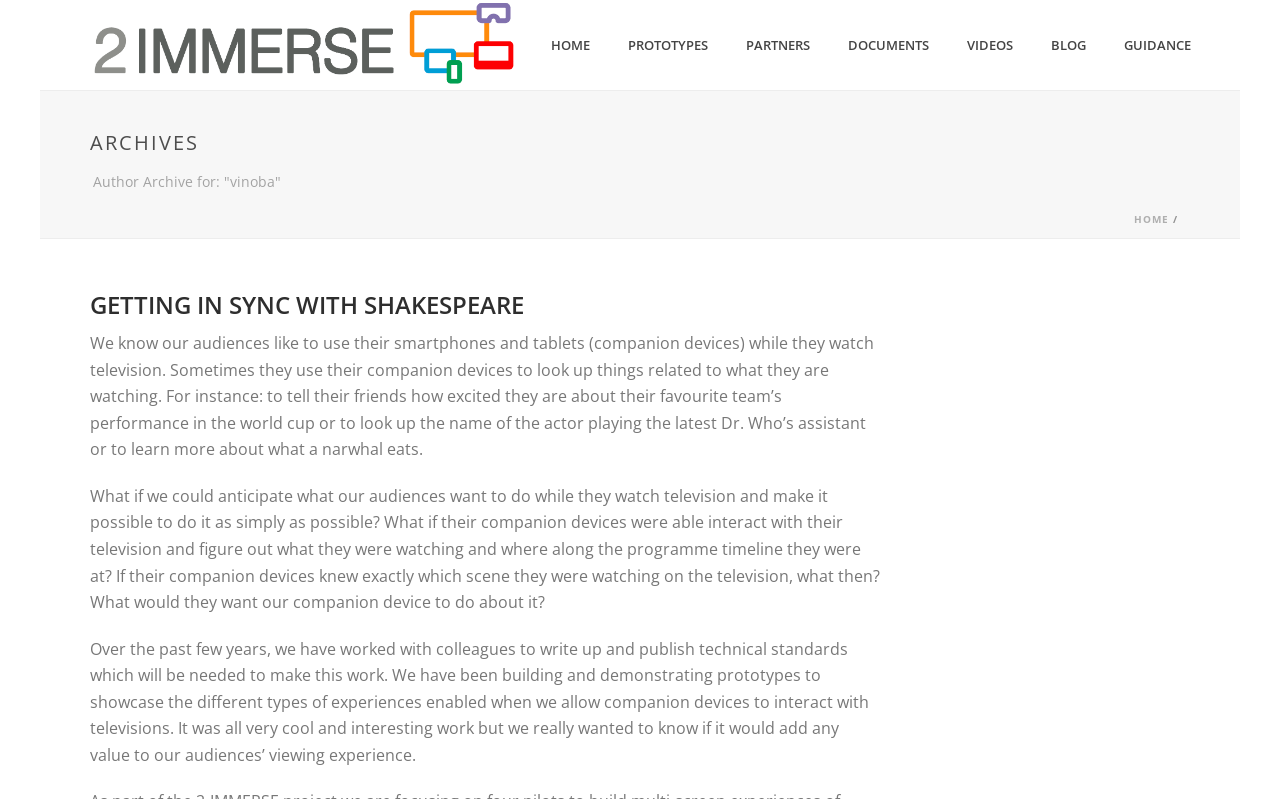Determine the bounding box coordinates for the area that needs to be clicked to fulfill this task: "go to home page". The coordinates must be given as four float numbers between 0 and 1, i.e., [left, top, right, bottom].

[0.417, 0.024, 0.474, 0.088]